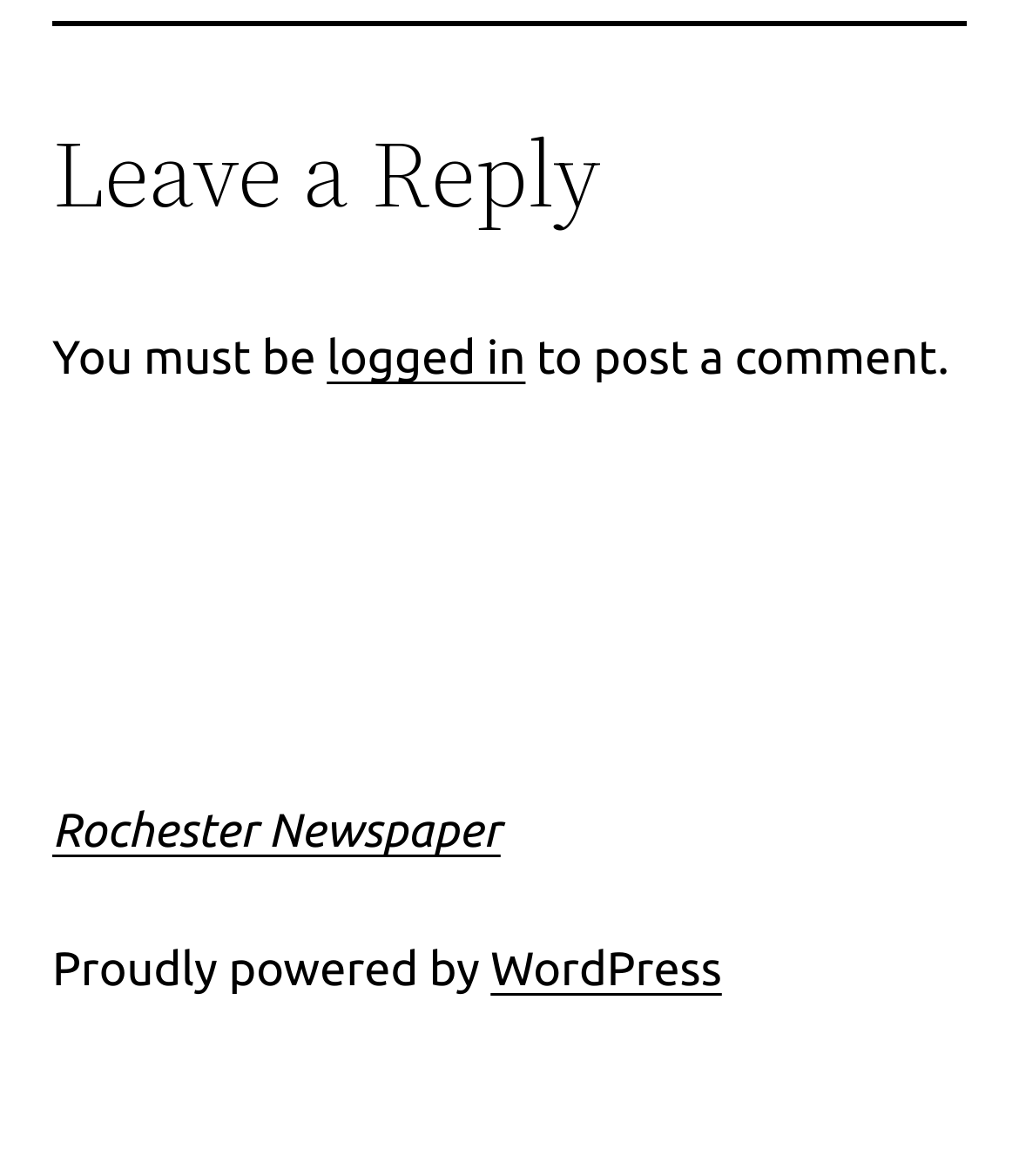From the webpage screenshot, predict the bounding box coordinates (top-left x, top-left y, bottom-right x, bottom-right y) for the UI element described here: parent_node: Charlestown aria-label="Open navigation menu"

None